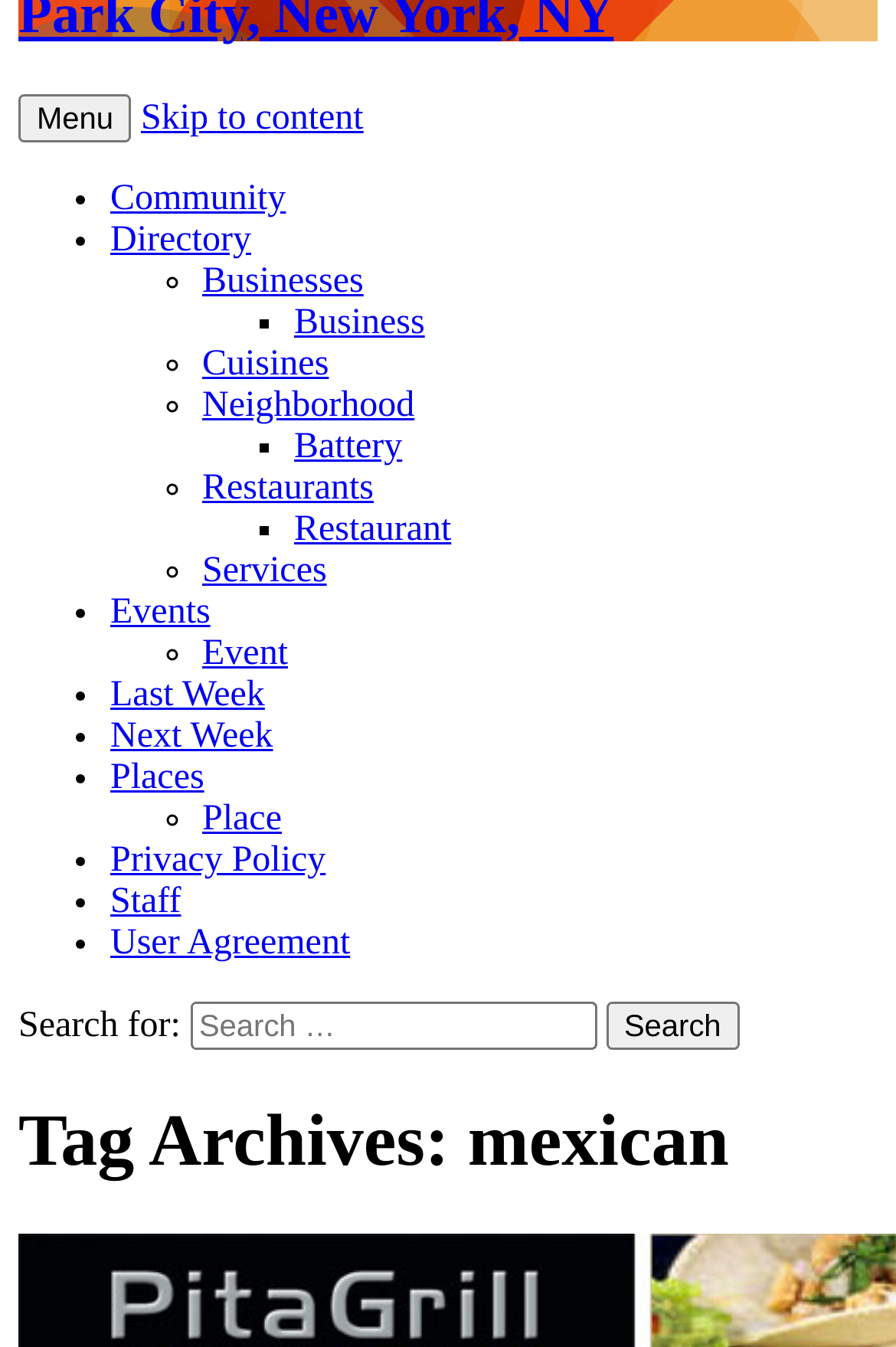Based on the element description Next Week, identify the bounding box of the UI element in the given webpage screenshot. The coordinates should be in the format (top-left x, top-left y, bottom-right x, bottom-right y) and must be between 0 and 1.

[0.123, 0.532, 0.305, 0.561]